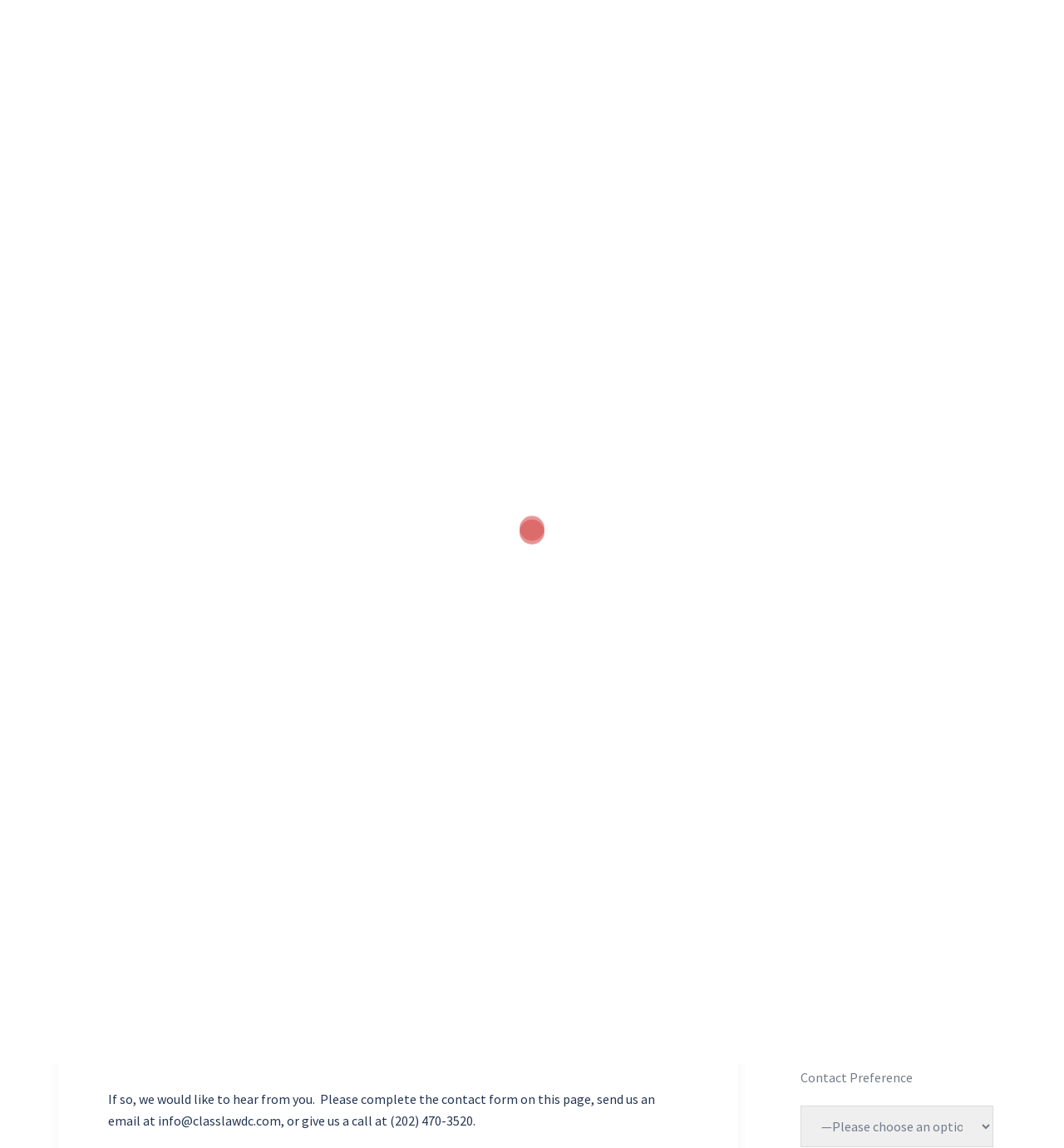Please specify the bounding box coordinates for the clickable region that will help you carry out the instruction: "Click on the link to Home".

[0.37, 0.029, 0.406, 0.051]